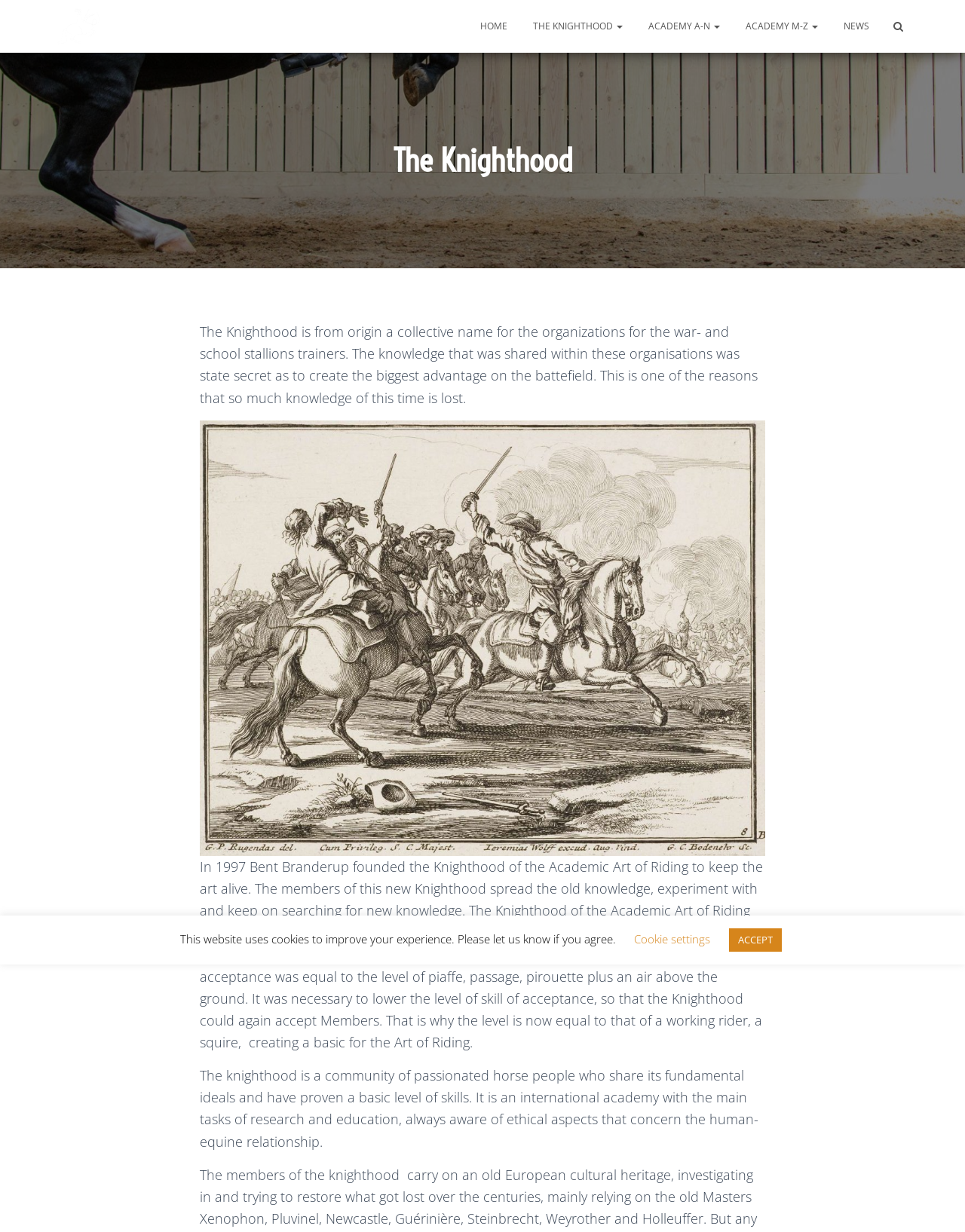Identify the bounding box coordinates of the clickable region to carry out the given instruction: "Explore the ACADEMY A-N page".

[0.66, 0.006, 0.758, 0.037]